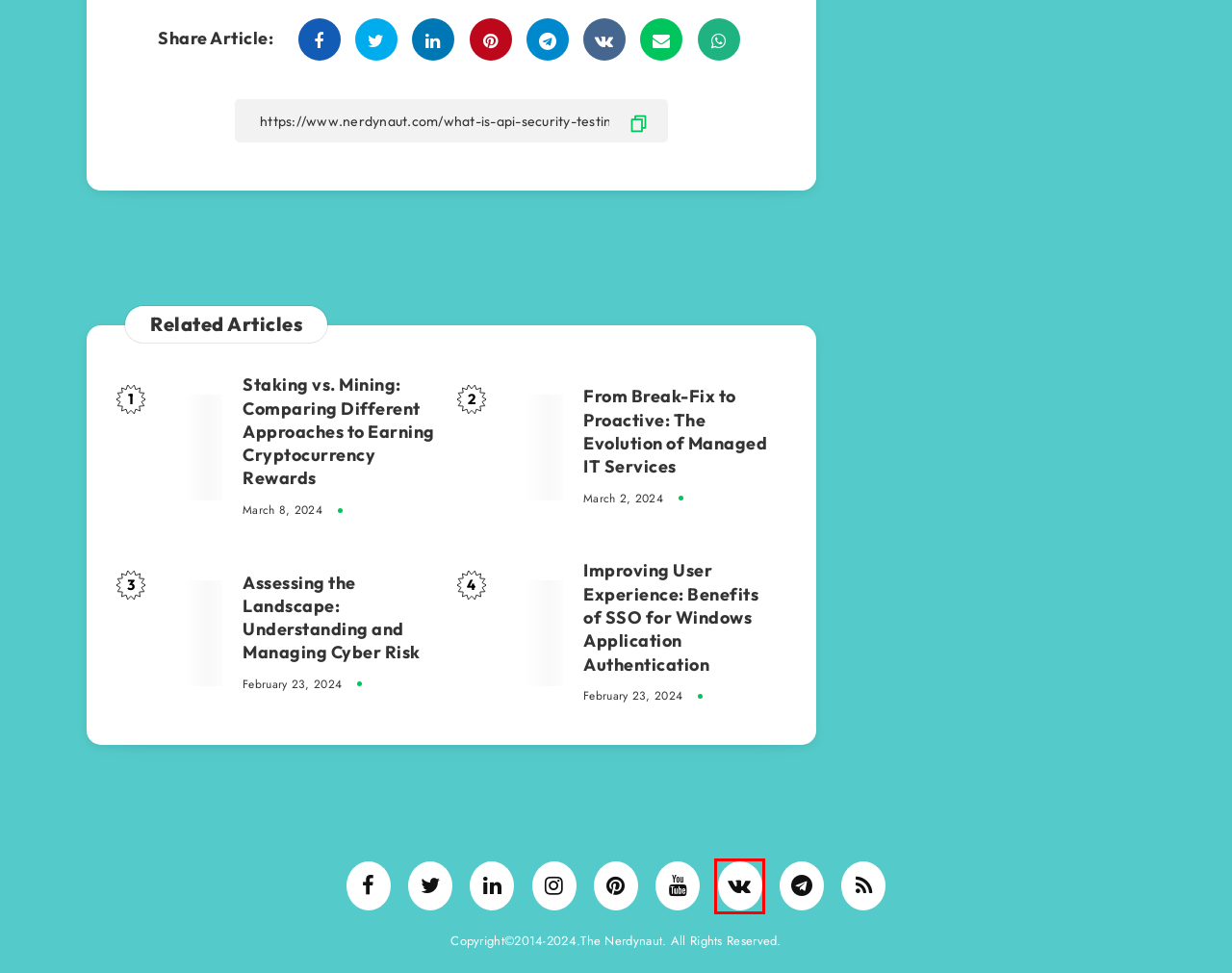You have a screenshot of a webpage with a red bounding box highlighting a UI element. Your task is to select the best webpage description that corresponds to the new webpage after clicking the element. Here are the descriptions:
A. From Break-Fix to Proactive: The Evolution of Managed IT Services  - Nerdynaut
B. Levels of Nerds by Nerdynaut  - Nerdynaut
C. Improving User Experience: Benefits of SSO for Windows Application Authentication  - Nerdynaut
D. Staking vs. Mining: Comparing Different Approaches to Earning Cryptocurrency Rewards  - Nerdynaut
E. Assessing the Landscape: Understanding and Managing Cyber Risk  - Nerdynaut
F. Articles about Cyber Security - Nerdynaut
G. Nerdynaut  - An Online Media for #Nerds
H. 您的浏览器需要更新

H